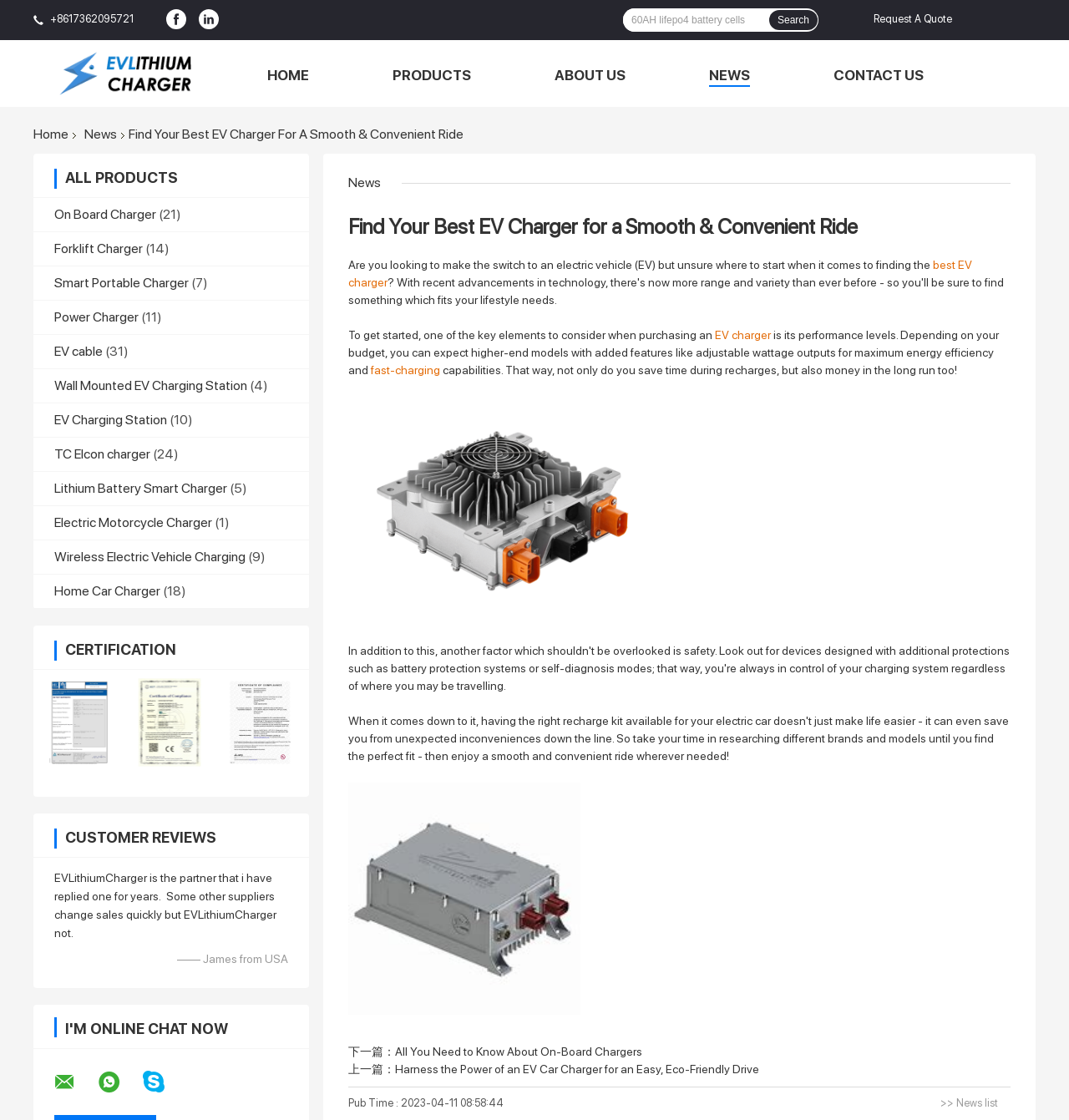Determine the bounding box coordinates of the clickable region to carry out the instruction: "Learn about on board chargers".

[0.051, 0.184, 0.146, 0.199]